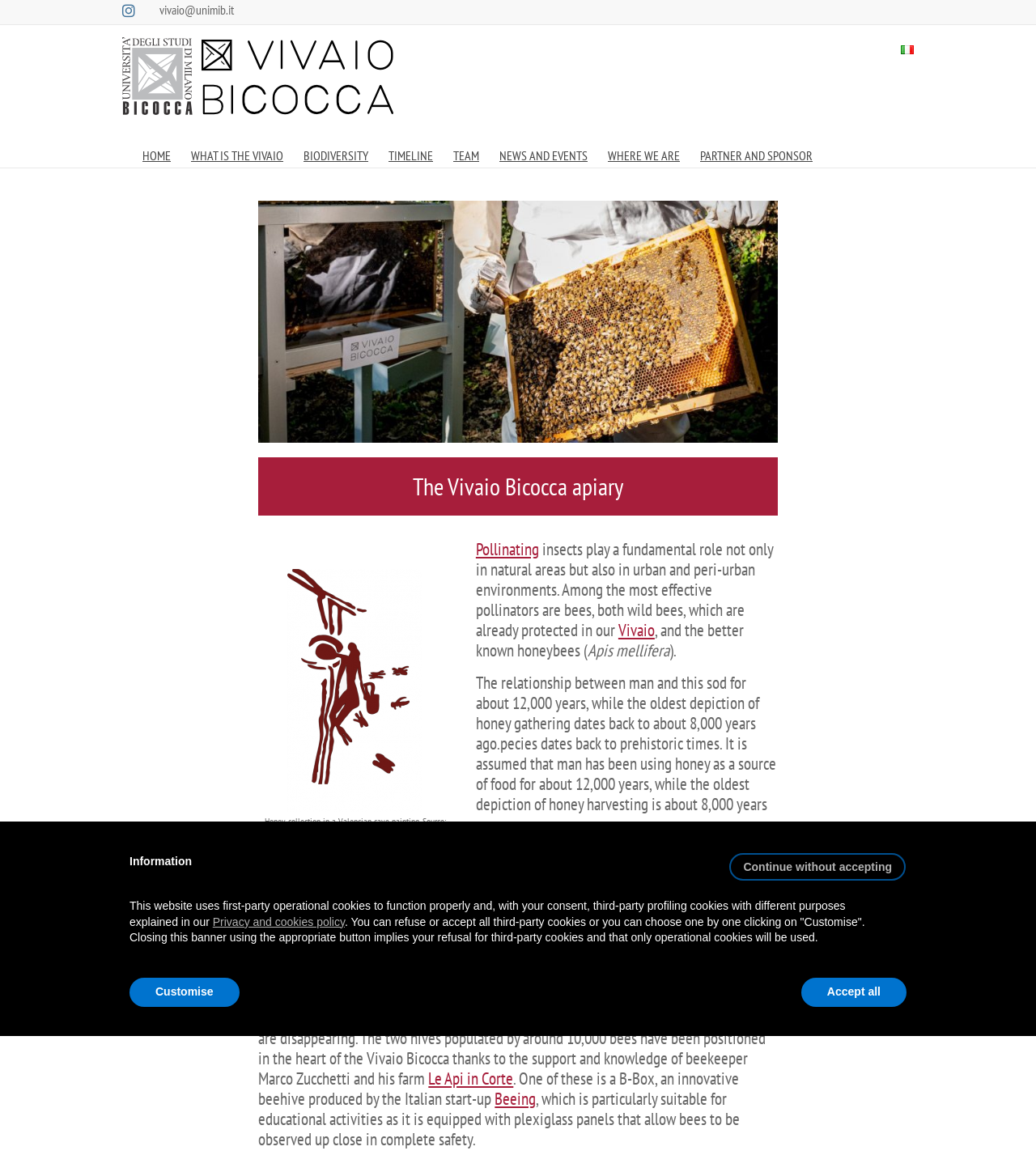How many links are there in the main navigation menu?
Look at the image and construct a detailed response to the question.

The main navigation menu can be found in the top section of the webpage and it contains 9 links: 'HOME', 'WHAT IS THE VIVAIO', 'BIODIVERSITY', 'TIMELINE', 'TEAM', 'NEWS AND EVENTS', 'WHERE WE ARE', 'PARTNER AND SPONSOR'.